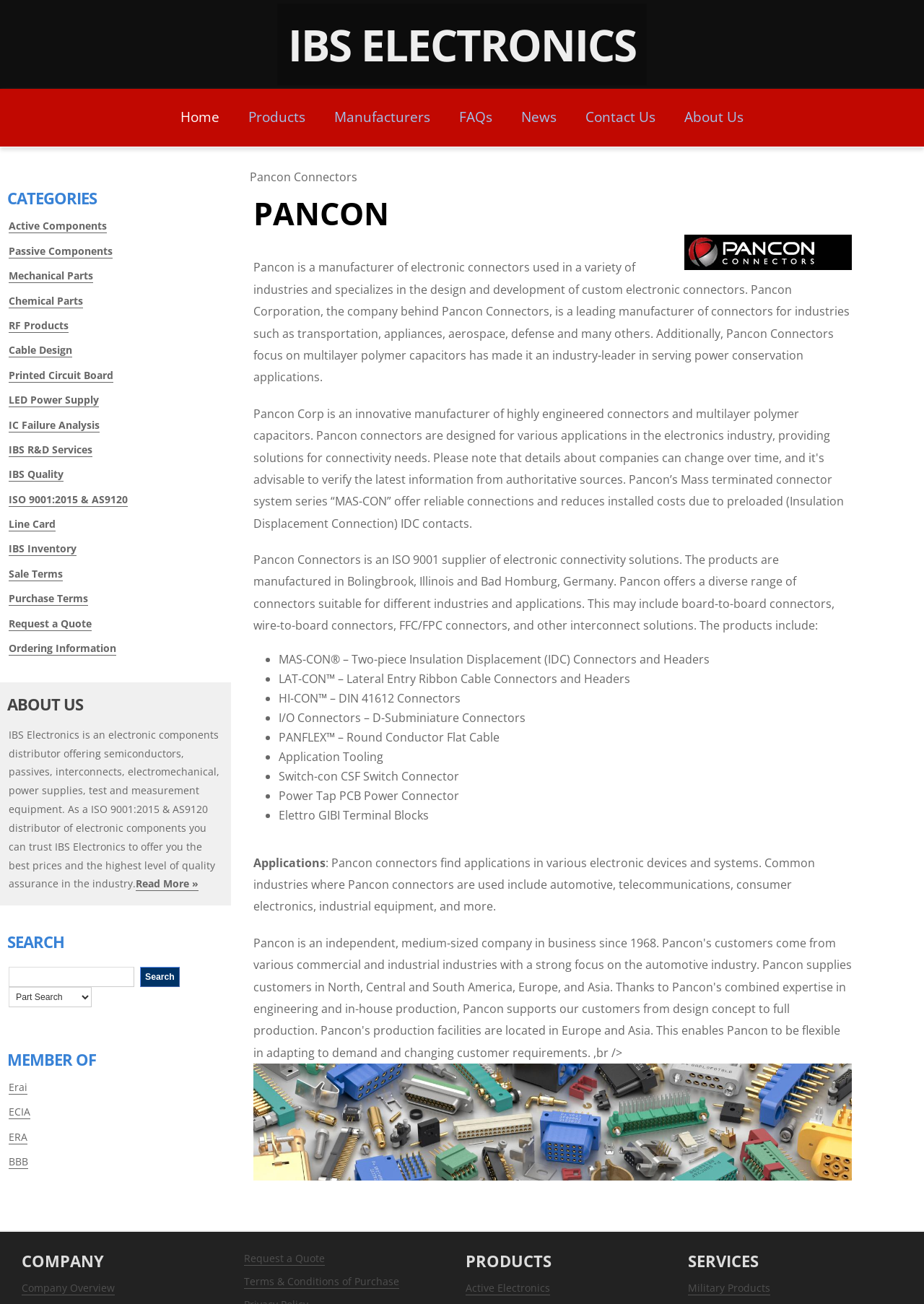What is the name of the company behind Pancon Connectors?
Using the image, answer in one word or phrase.

Pancon Corporation